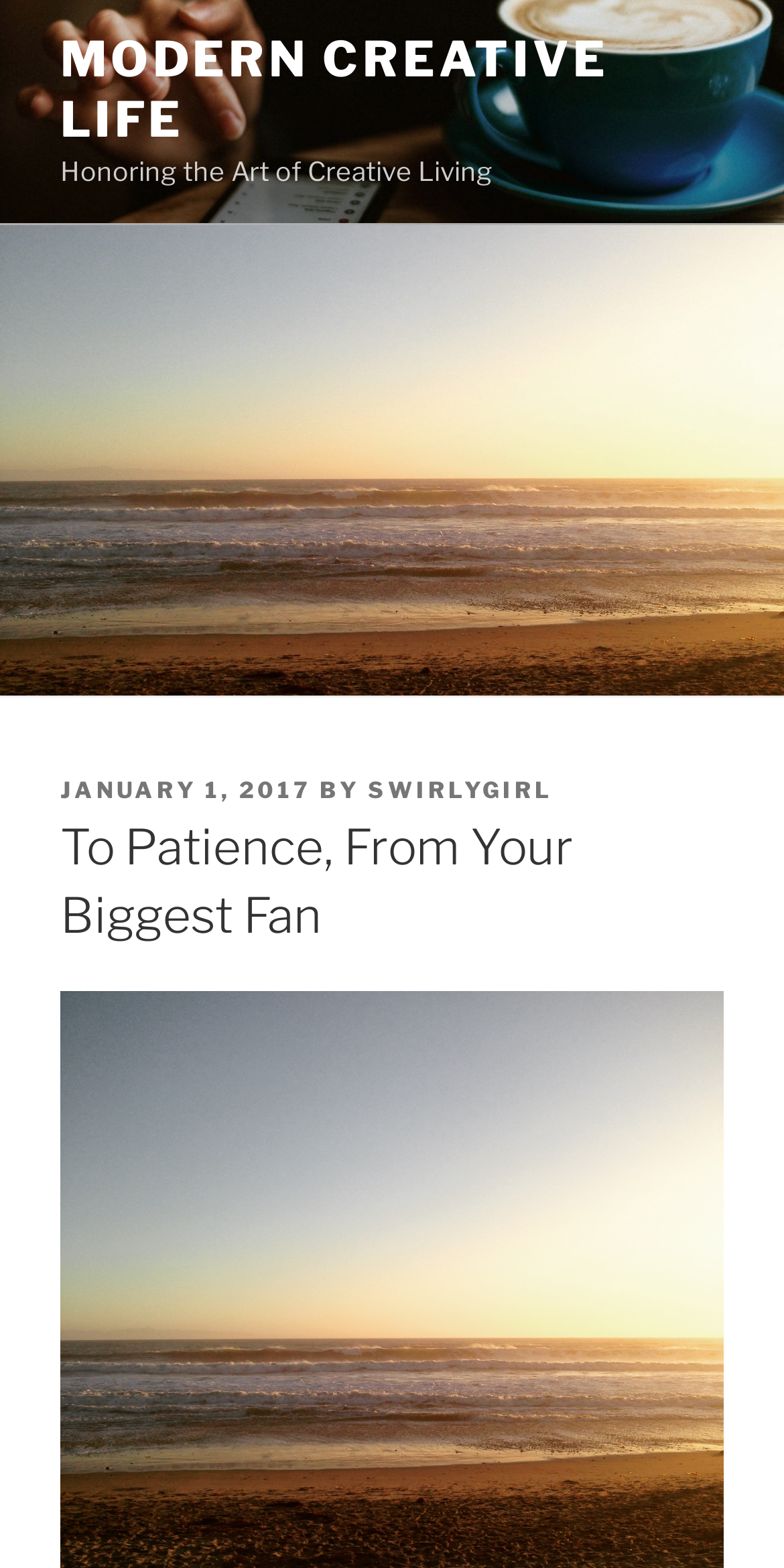Generate a detailed explanation of the webpage's features and information.

The webpage is a blog post titled "To Patience, From Your Biggest Fan – Modern Creative Life". At the top, there is a link to the website's main page, "MODERN CREATIVE LIFE", which takes up most of the top section. Below it, there is a tagline "Honoring the Art of Creative Living". 

Further down, there is a header section that contains metadata about the post. On the left side of this section, there is a label "POSTED ON" followed by a link to the date "JANUARY 1, 2017". To the right of the date, there is a label "BY" followed by a link to the author's name "SWIRLYGIRL". 

Below the metadata section, there is a main heading "To Patience, From Your Biggest Fan", which is the title of the blog post.